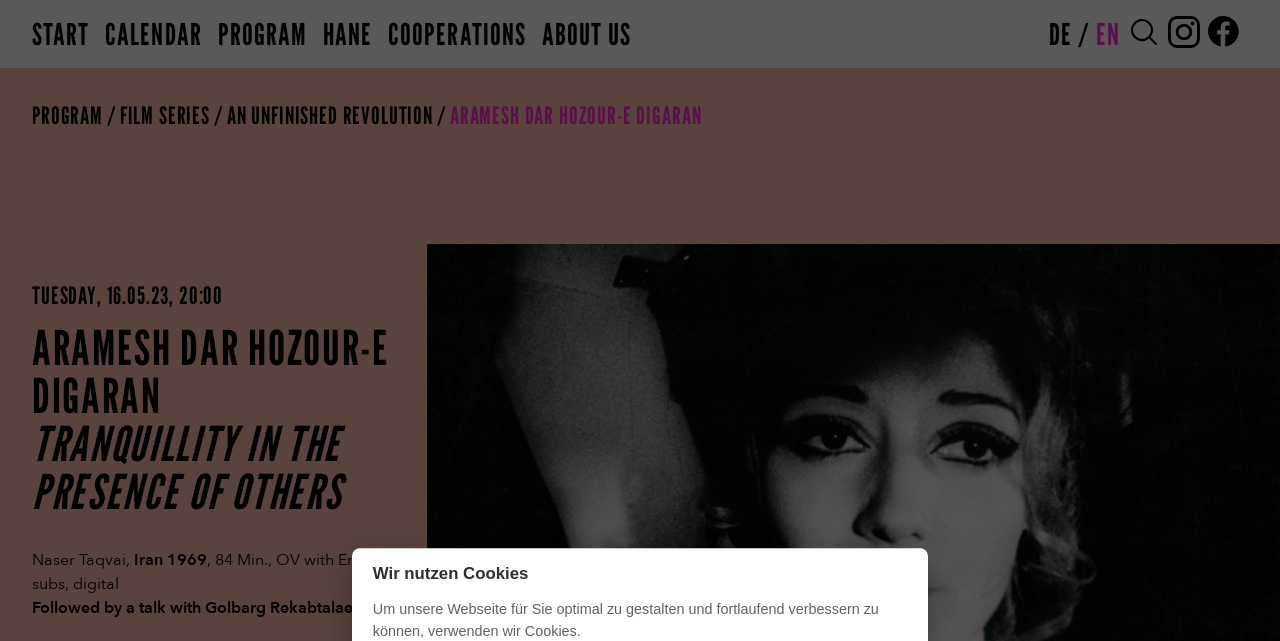Kindly provide the bounding box coordinates of the section you need to click on to fulfill the given instruction: "View the PROGRAM".

[0.17, 0.025, 0.24, 0.081]